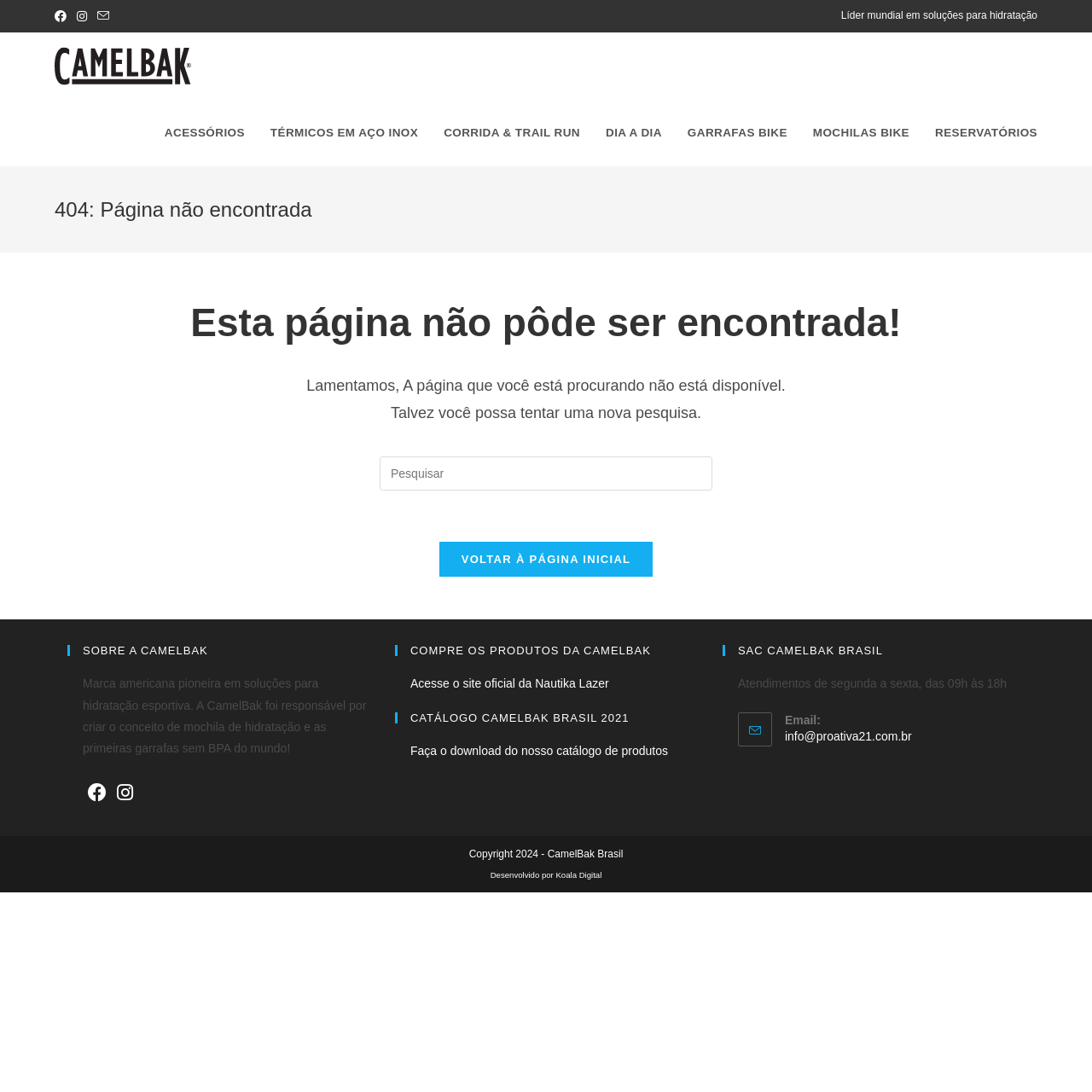Given the element description, predict the bounding box coordinates in the format (top-left x, top-left y, bottom-right x, bottom-right y). Make sure all values are between 0 and 1. Here is the element description: Garrafas Bike

[0.618, 0.091, 0.733, 0.152]